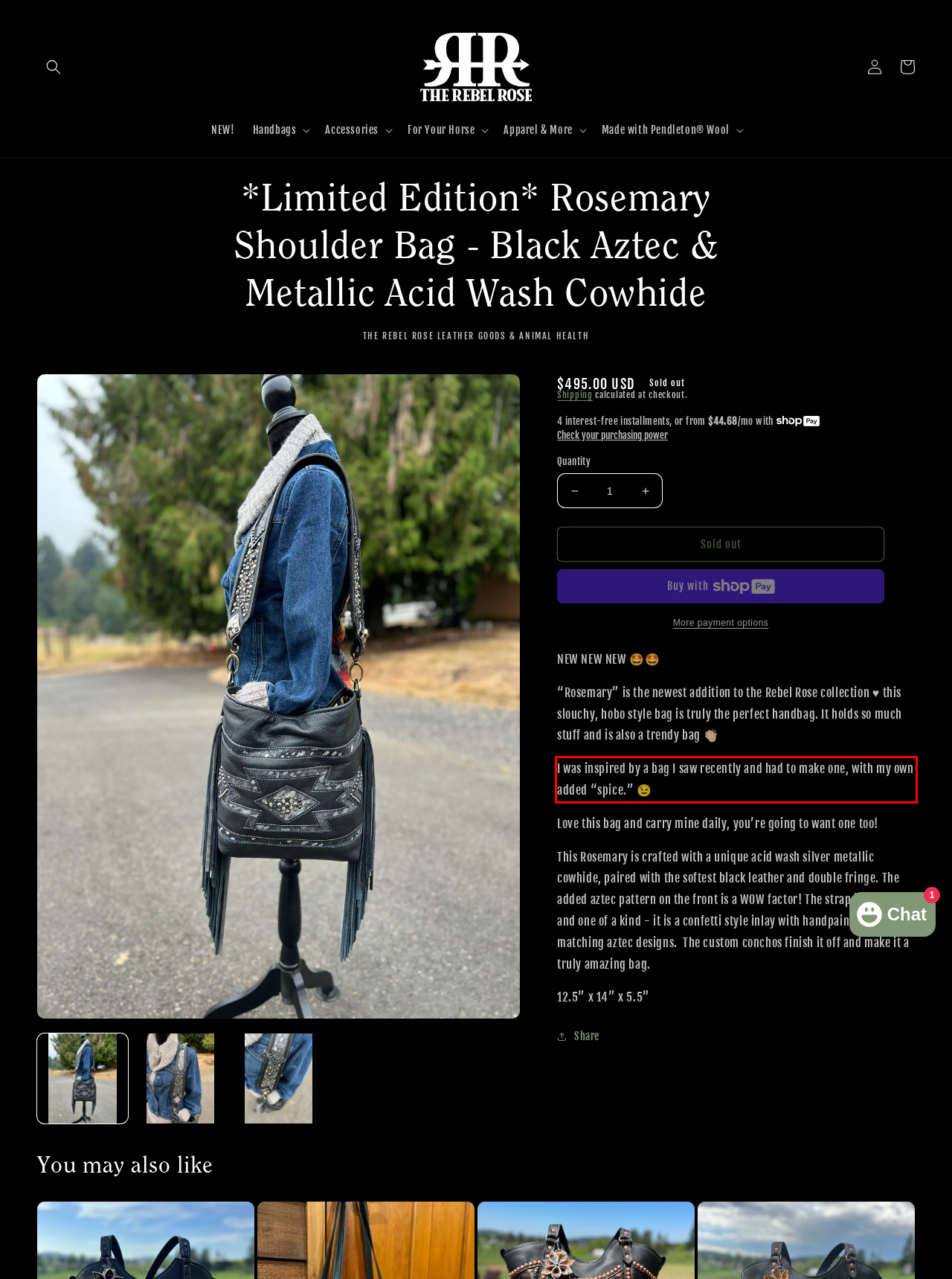Review the screenshot of the webpage and recognize the text inside the red rectangle bounding box. Provide the extracted text content.

I was inspired by a bag I saw recently and had to make one, with my own added “spice.” 😉